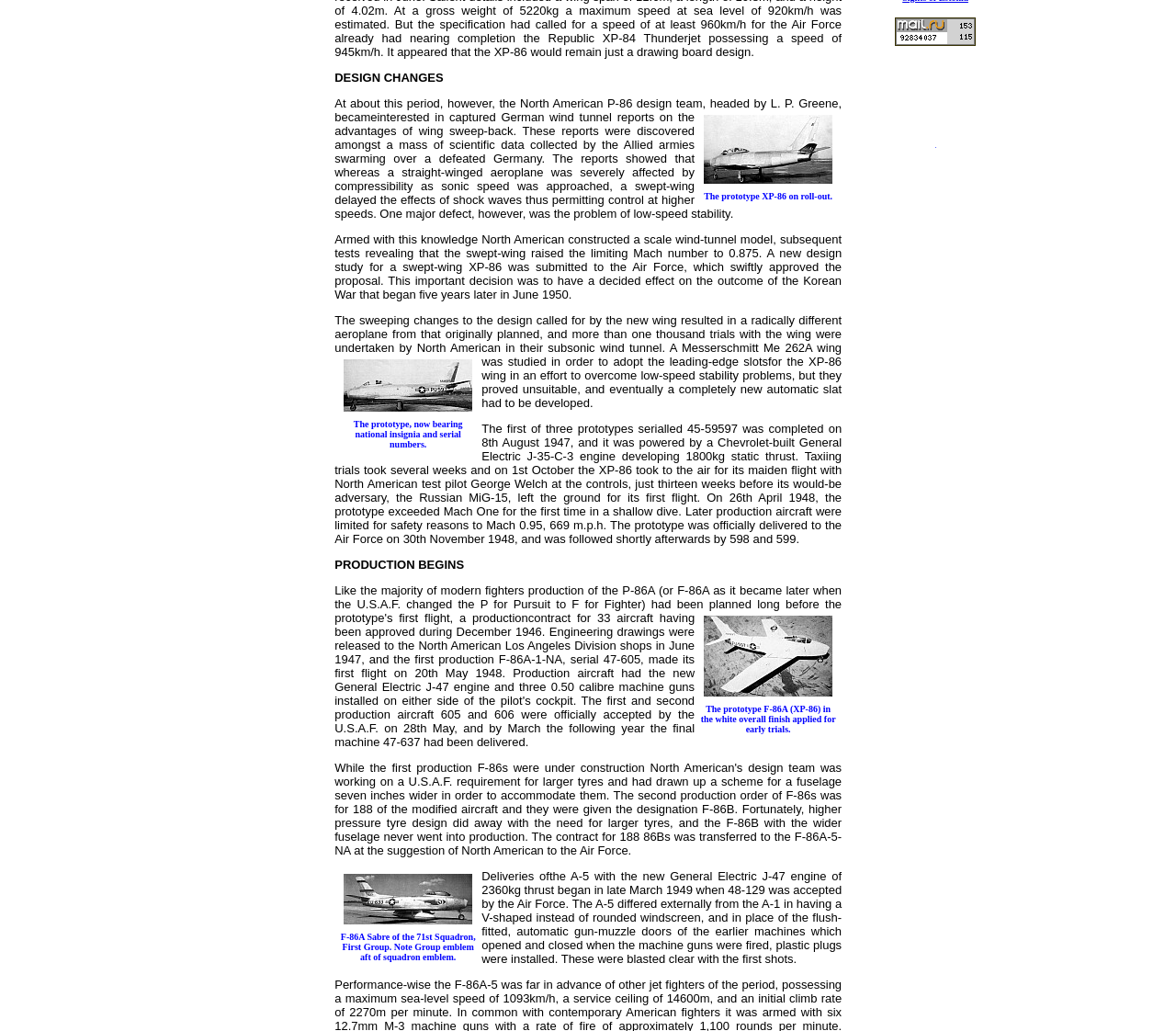From the webpage screenshot, identify the region described by alt="The prototype XP-86 on roll-out.". Provide the bounding box coordinates as (top-left x, top-left y, bottom-right x, bottom-right y), with each value being a floating point number between 0 and 1.

[0.599, 0.166, 0.708, 0.181]